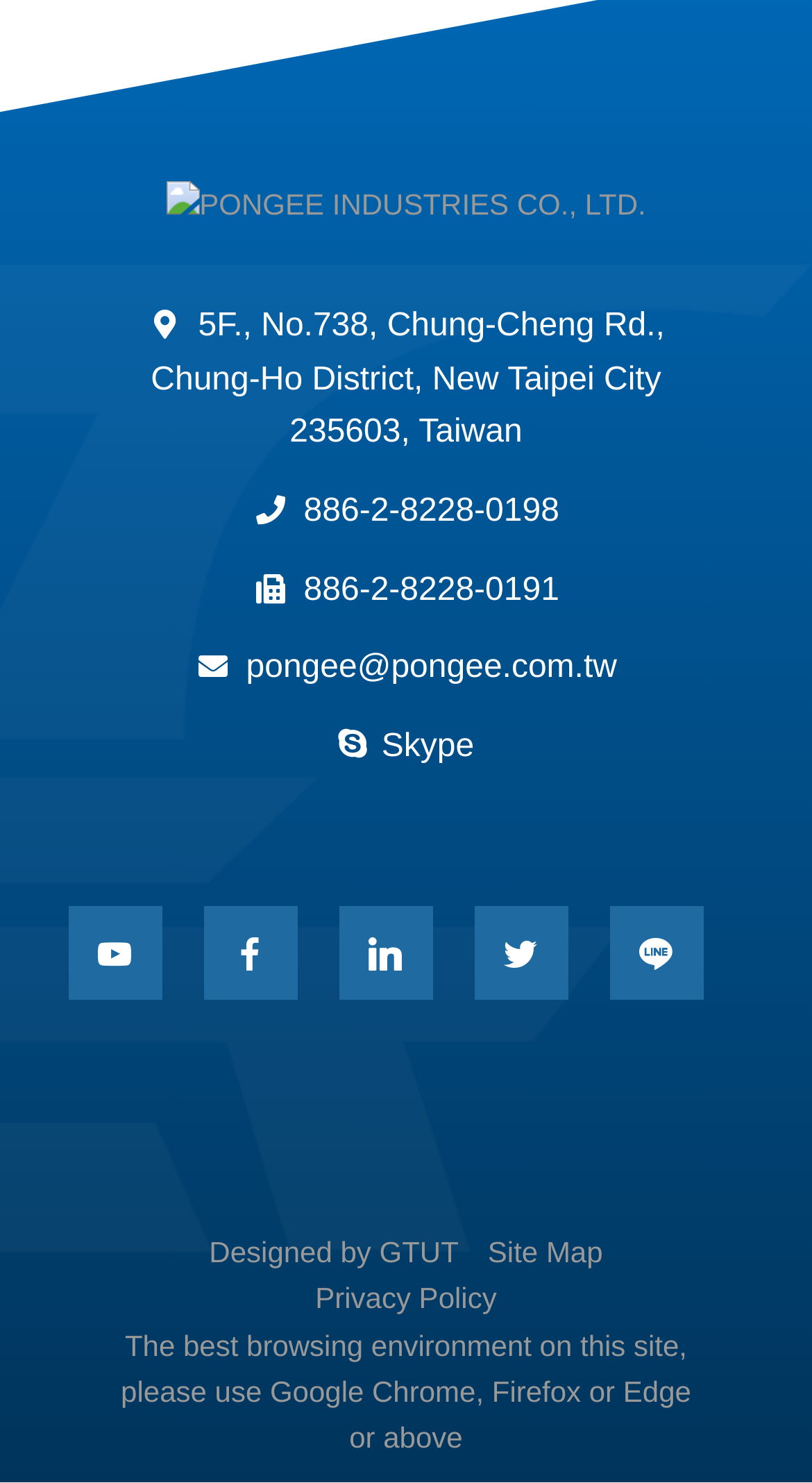Please provide a comprehensive response to the question below by analyzing the image: 
What is the address of the company?

The address of the company can be found in the middle section of the webpage, where the contact information is listed.